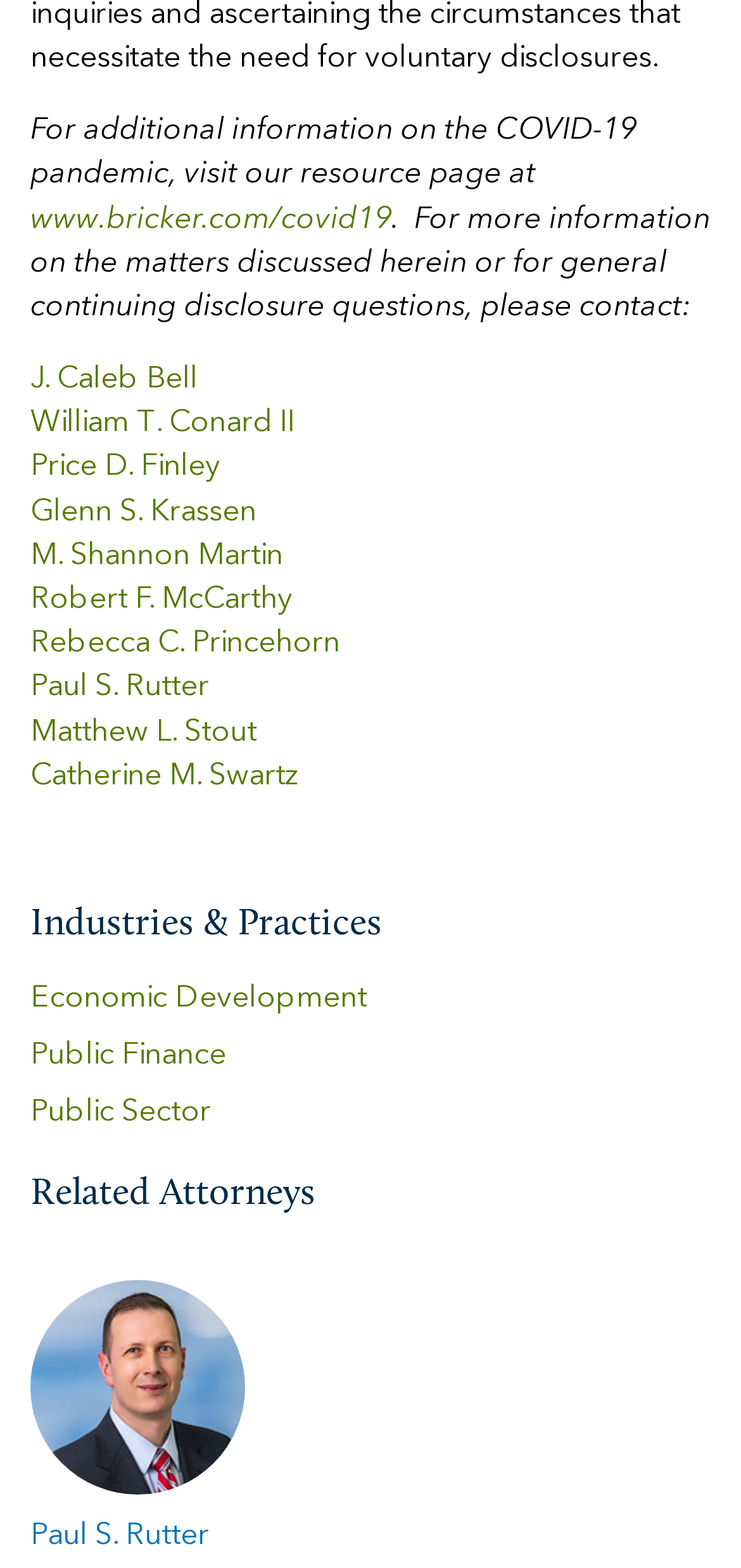Locate the bounding box coordinates of the element that should be clicked to execute the following instruction: "visit the COVID-19 resource page".

[0.041, 0.13, 0.528, 0.15]